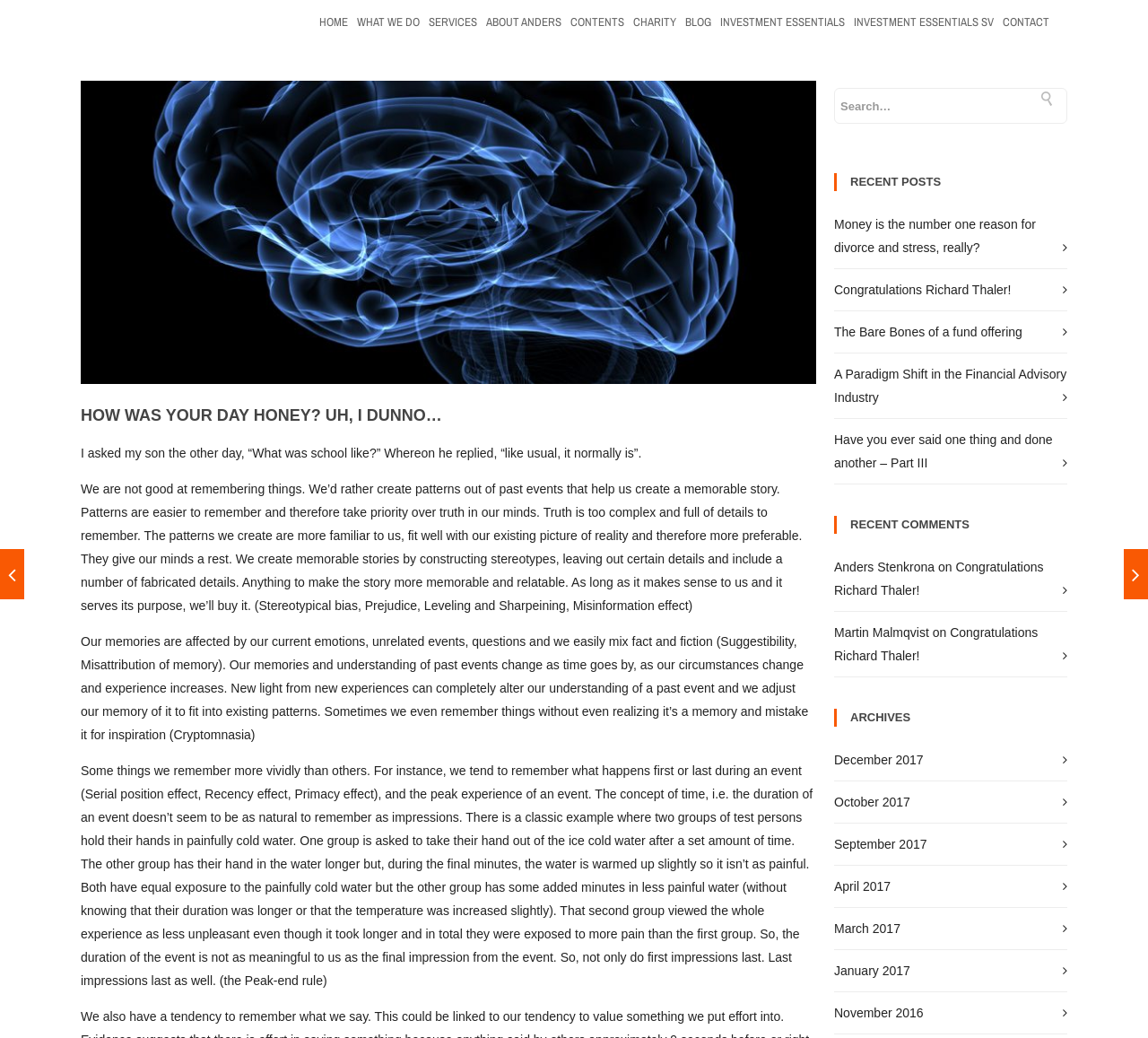Find the headline of the webpage and generate its text content.

HOW WAS YOUR DAY HONEY? UH, I DUNNO…